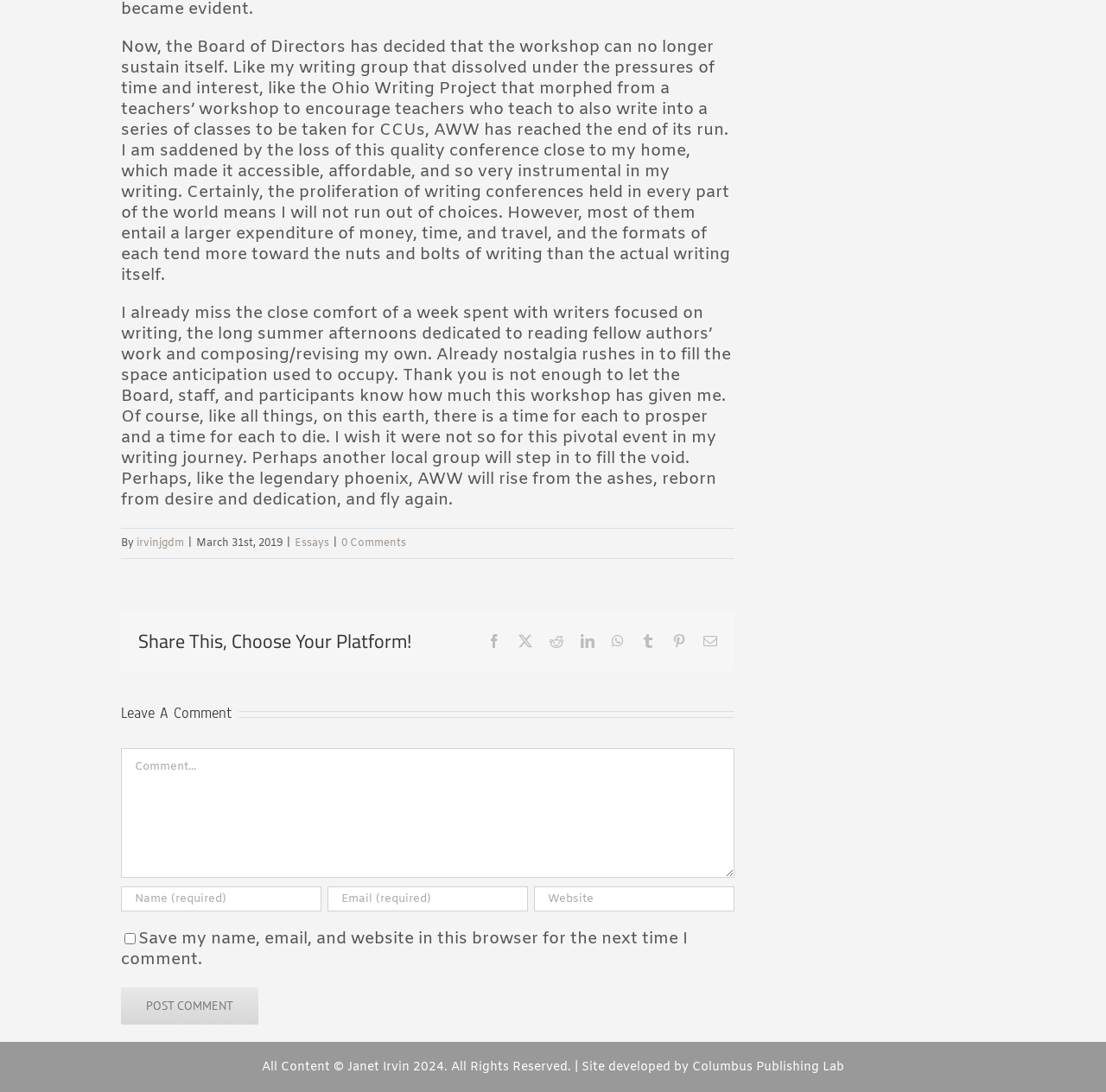Please determine the bounding box coordinates of the element to click in order to execute the following instruction: "Visit the Essays page". The coordinates should be four float numbers between 0 and 1, specified as [left, top, right, bottom].

[0.266, 0.491, 0.298, 0.504]